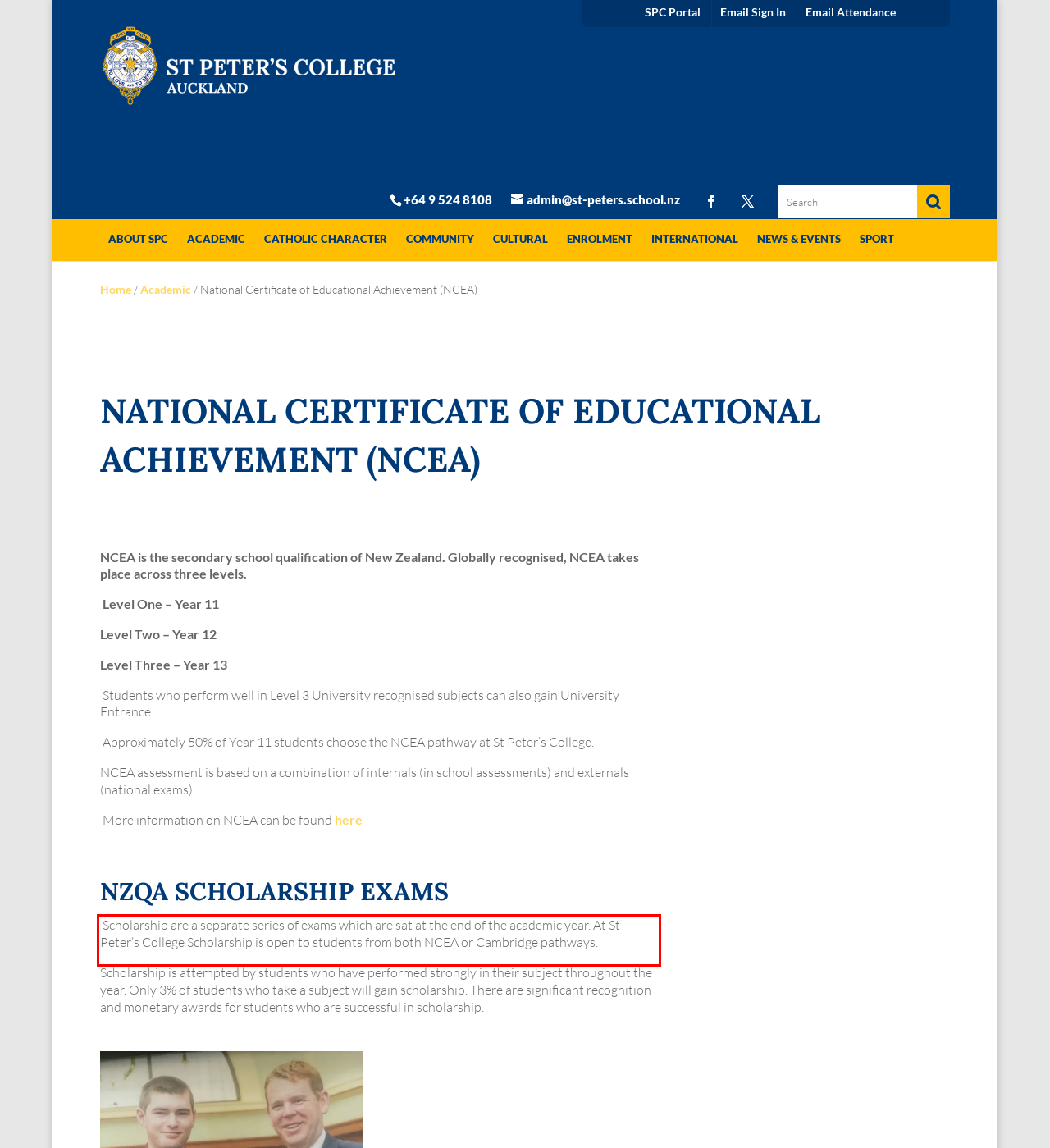Using the webpage screenshot, recognize and capture the text within the red bounding box.

Scholarship are a separate series of exams which are sat at the end of the academic year. At St Peter’s College Scholarship is open to students from both NCEA or Cambridge pathways.